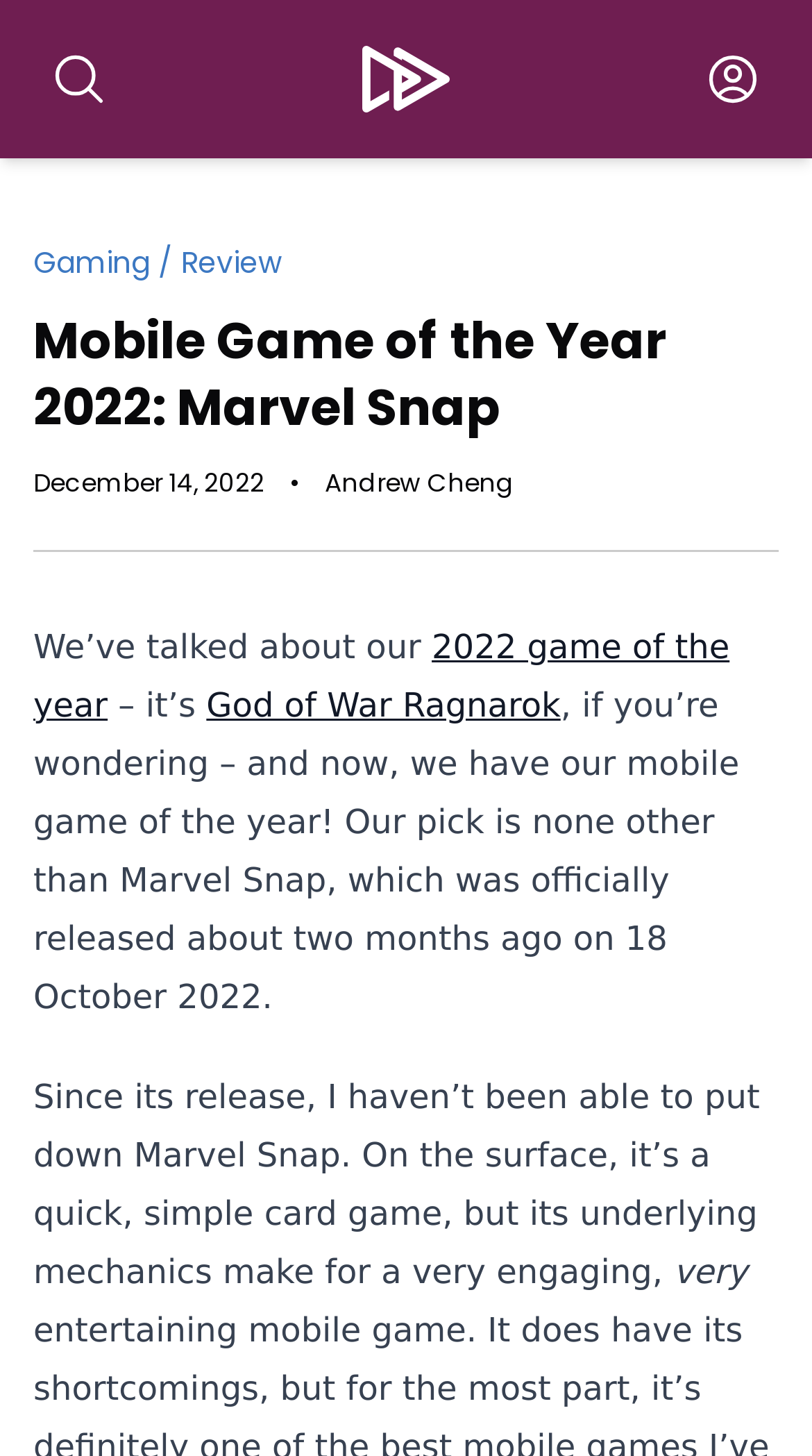Answer the following query with a single word or phrase:
What is the mobile game of the year?

Marvel Snap